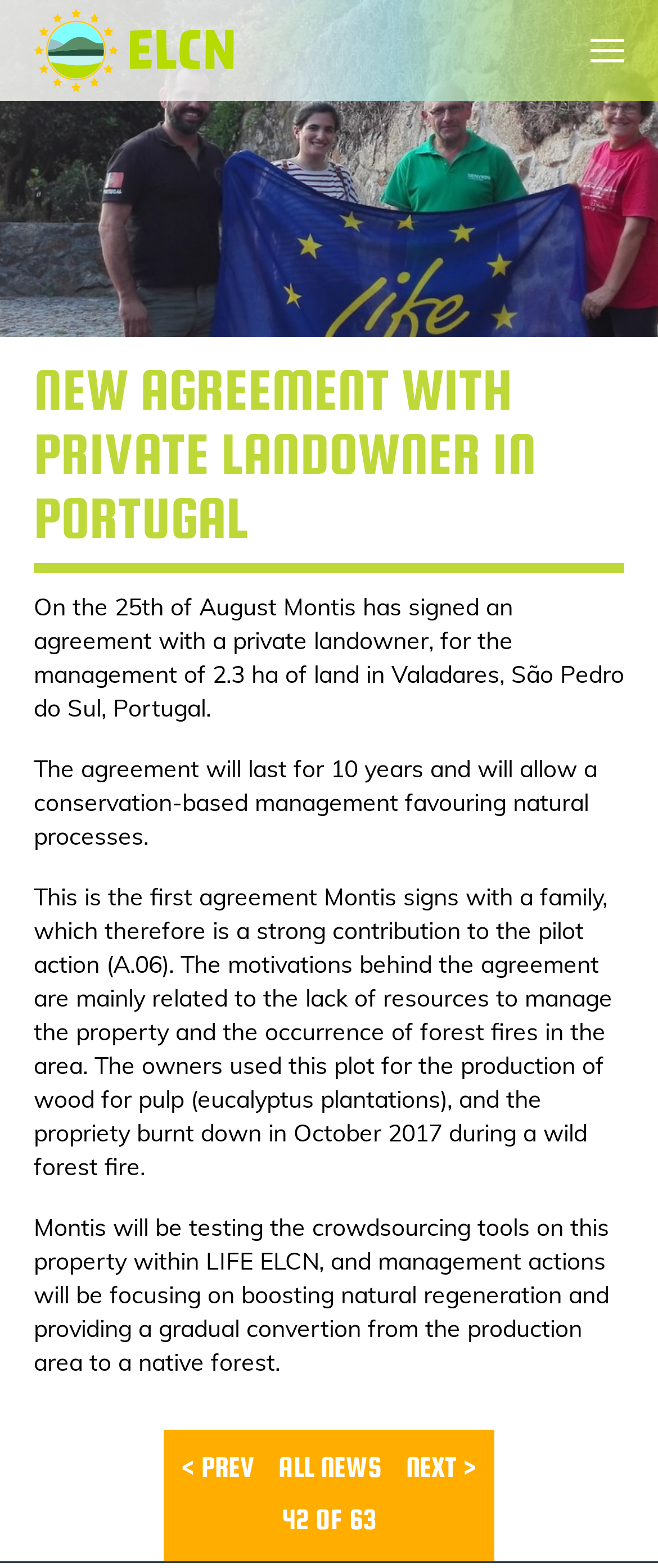Provide a brief response using a word or short phrase to this question:
How long will the agreement last?

10 years